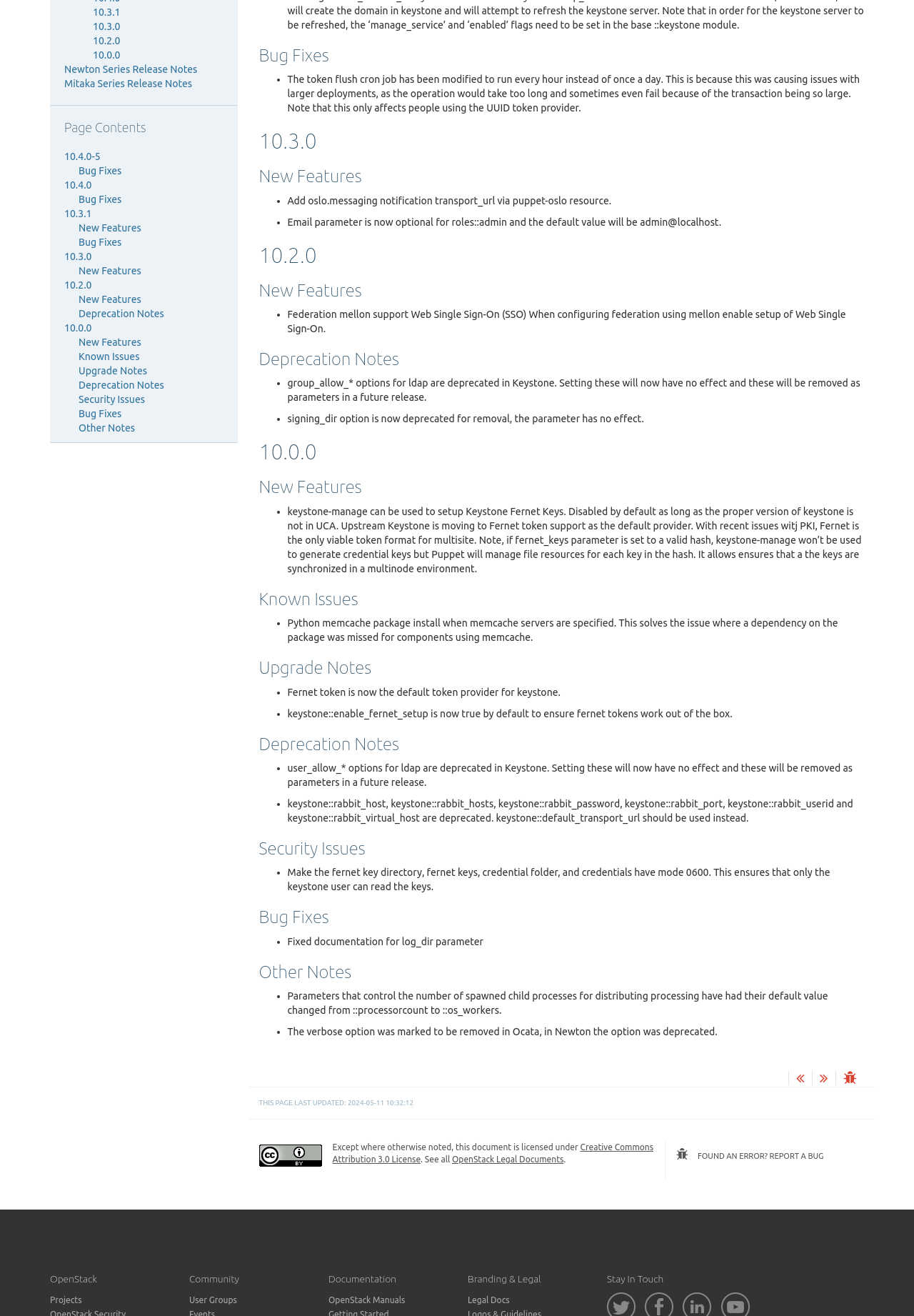Bounding box coordinates are given in the format (top-left x, top-left y, bottom-right x, bottom-right y). All values should be floating point numbers between 0 and 1. Provide the bounding box coordinate for the UI element described as: OpenStack Legal Documents

[0.495, 0.878, 0.617, 0.885]